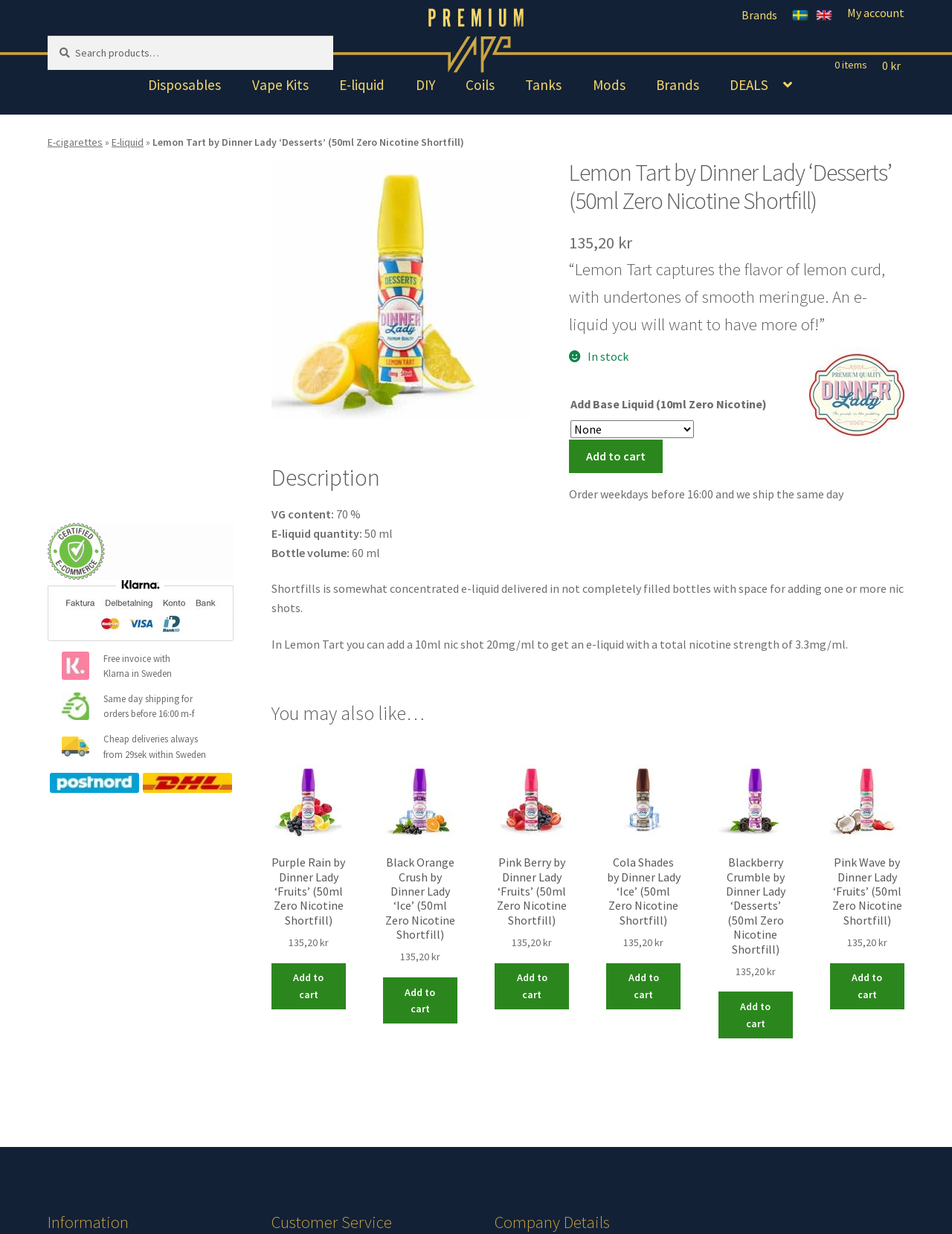Determine the bounding box coordinates of the target area to click to execute the following instruction: "Explore E-liquid category."

[0.341, 0.054, 0.419, 0.079]